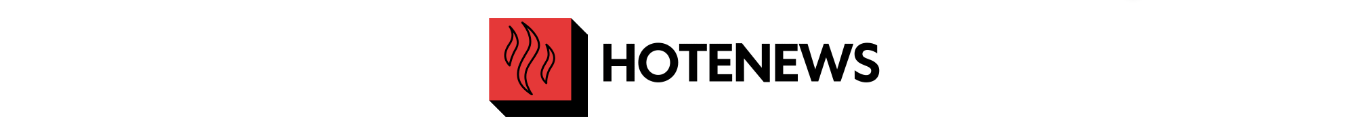Provide a single word or phrase answer to the question: 
What is the typography of the word 'HOTENEWS'?

Bold and sleek